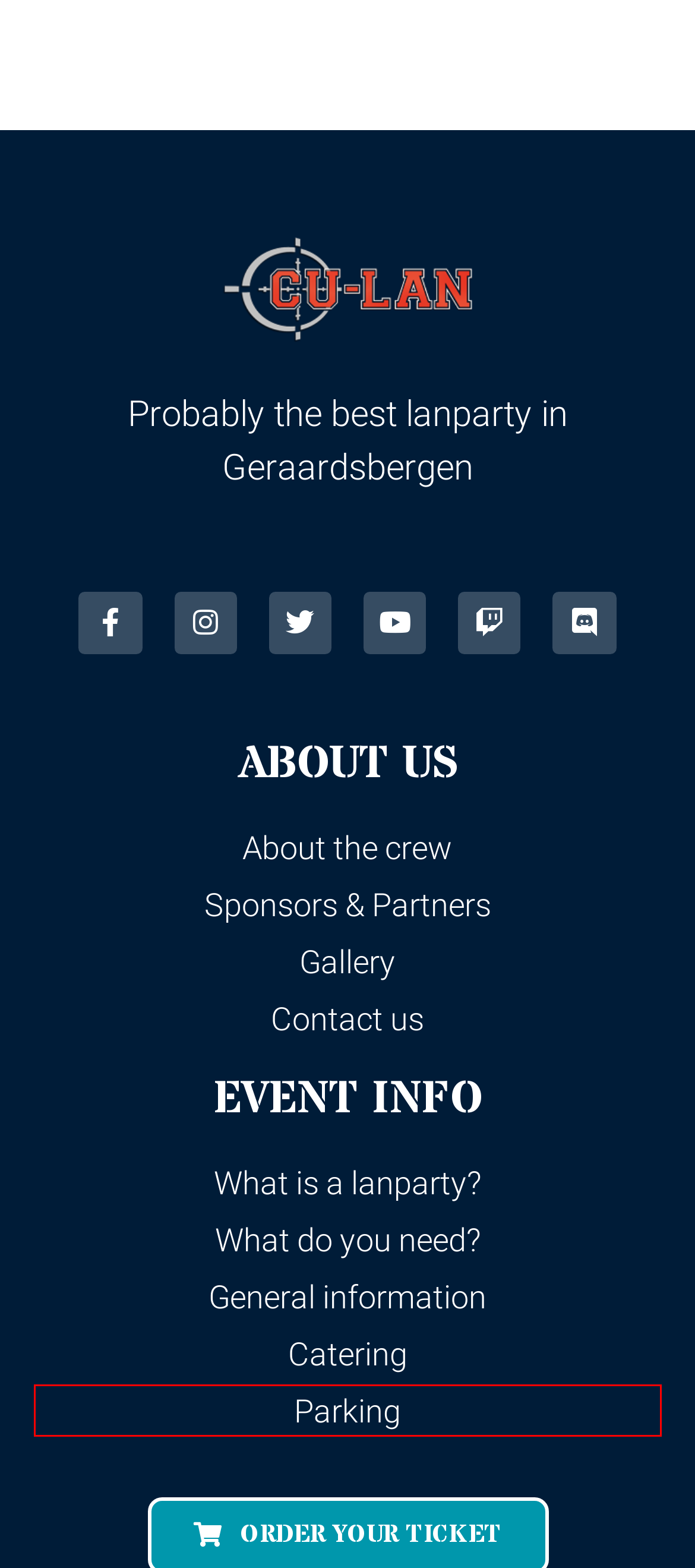Given a screenshot of a webpage with a red bounding box highlighting a UI element, determine which webpage description best matches the new webpage that appears after clicking the highlighted element. Here are the candidates:
A. Parking - CU-LAN
B. Home - DrWeB - Sites Web et boutiques en ligne
C. Catering - CU-LAN
D. Privacy Policy - CU-LAN
E. Gallery - CU-LAN
F. Contact - CU-LAN
G. CU-LAN Ticket Shop - CU-LAN
H. Information - CU-LAN

A